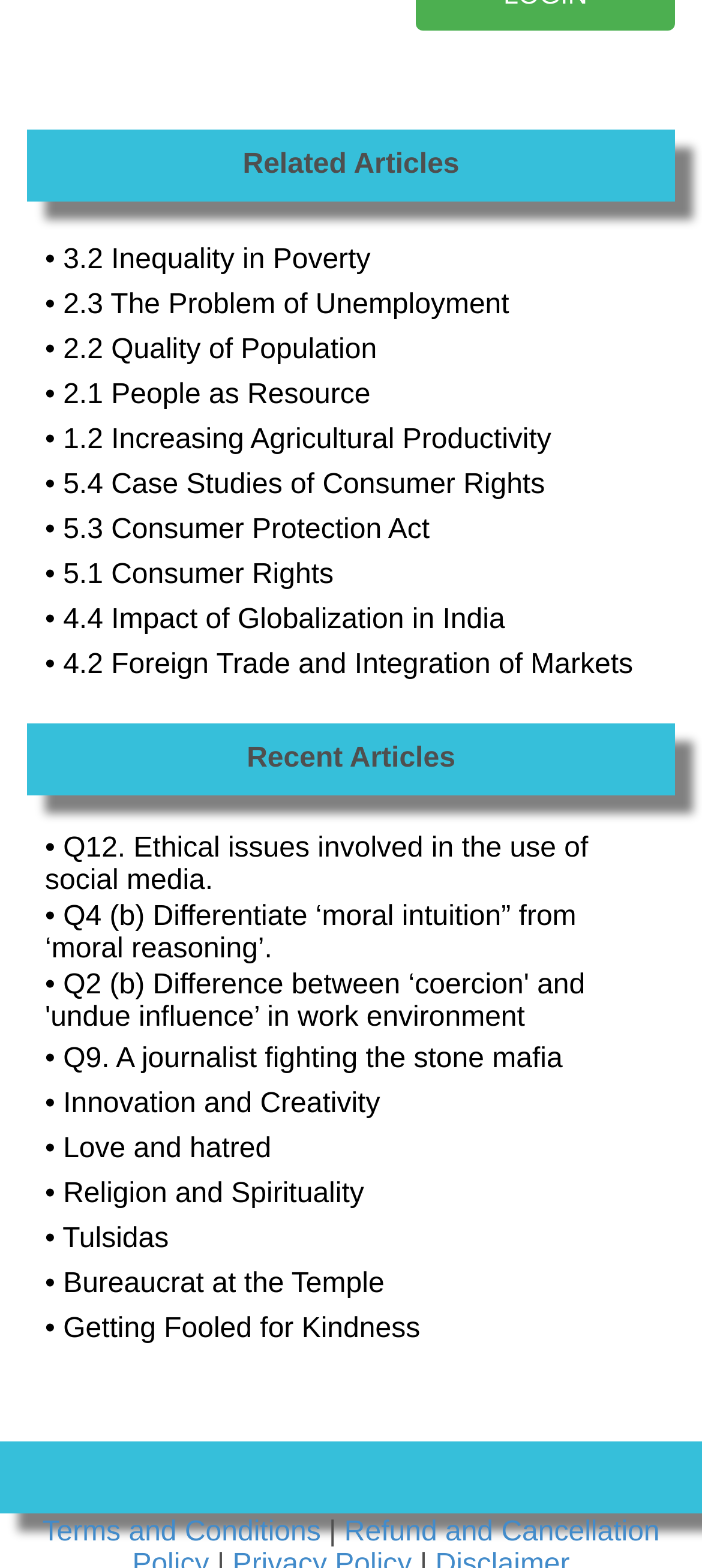Answer briefly with one word or phrase:
What is the title of the first table?

Related Articles